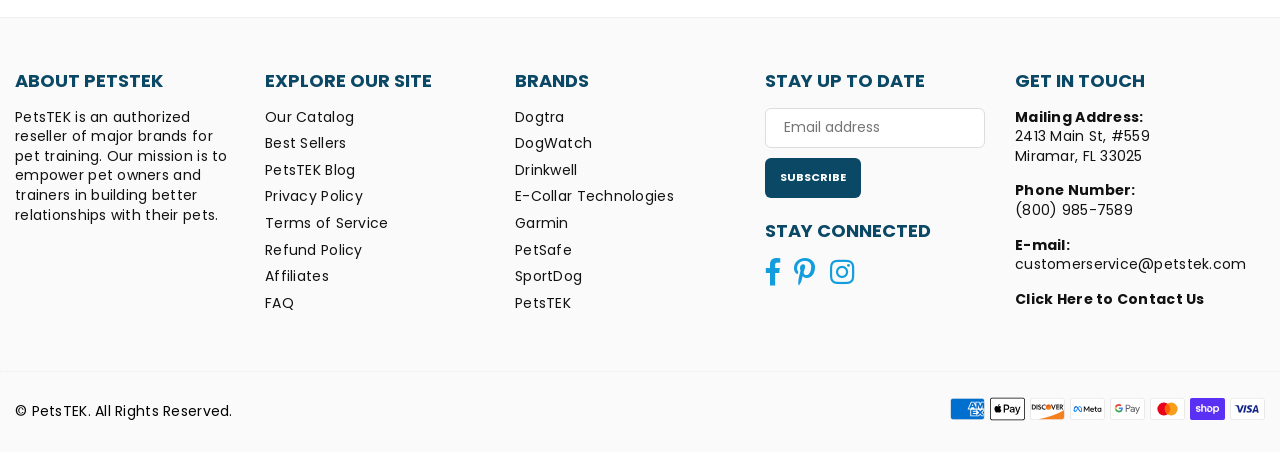Indicate the bounding box coordinates of the element that needs to be clicked to satisfy the following instruction: "View the FAQ page". The coordinates should be four float numbers between 0 and 1, i.e., [left, top, right, bottom].

[0.207, 0.648, 0.23, 0.692]